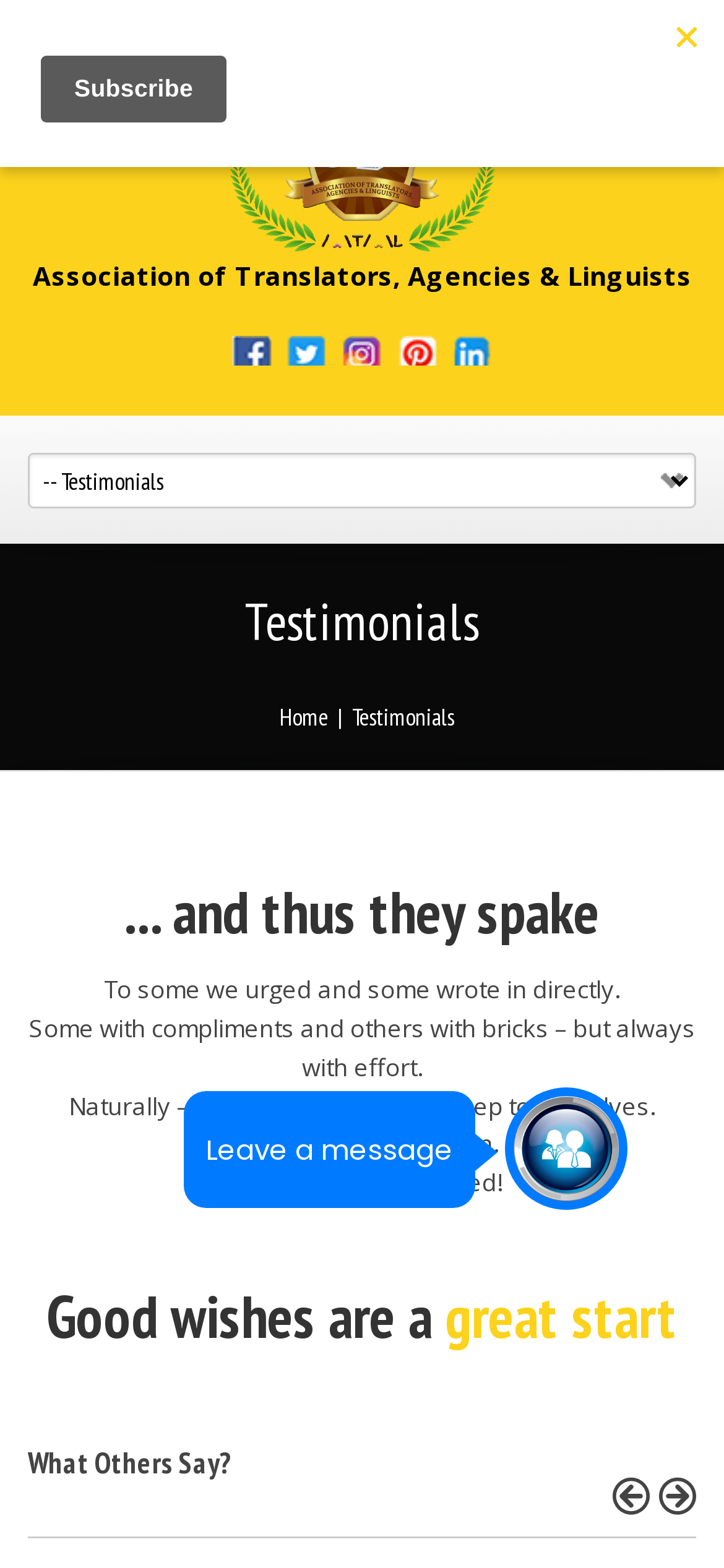Illustrate the webpage thoroughly, mentioning all important details.

The webpage is about testimonials, specifically for "ATAL...‘A Wordsmith's Guild'….". At the top, there is a heading "Testimonials" and a logo image of "ATAL...‘A Wordsmith's Guild'…." with a link to the same. Below this, there is a section with contact information, including a phone number, email address, and a link to the email address.

On the left side, there is a vertical menu with several links, each represented by an image. These links are not labeled, but they appear to be navigation links. Below this menu, there is a combobox that allows users to select an option.

The main content of the page is a series of testimonials, each with a heading and a quote. The first heading is "... and thus they spake" and the quotes are from various individuals, with some mentioning the effort they put into writing. The testimonials are arranged vertically, with each one below the previous one.

At the bottom of the page, there is a section with a heading "Good wishes are a great start" and a subheading "What Others Say?". This section appears to be a call to action, encouraging users to write well to be seen.

There are also several images on the page, including a round button with the text "Leave a message" and a background image that spans the entire width of the page. Additionally, there is an iframe at the top of the page that takes up a small portion of the screen.